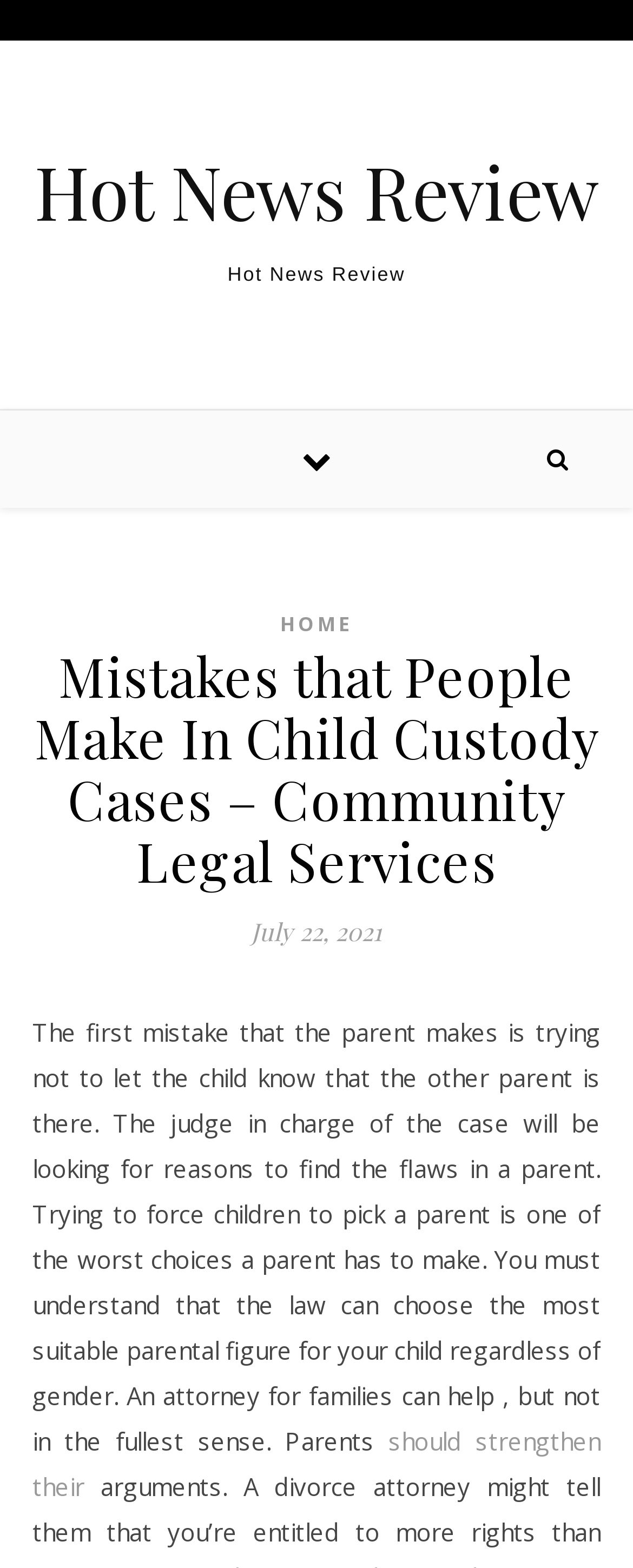Please respond to the question using a single word or phrase:
What can an attorney for families do in a child custody case?

Help, but not fully